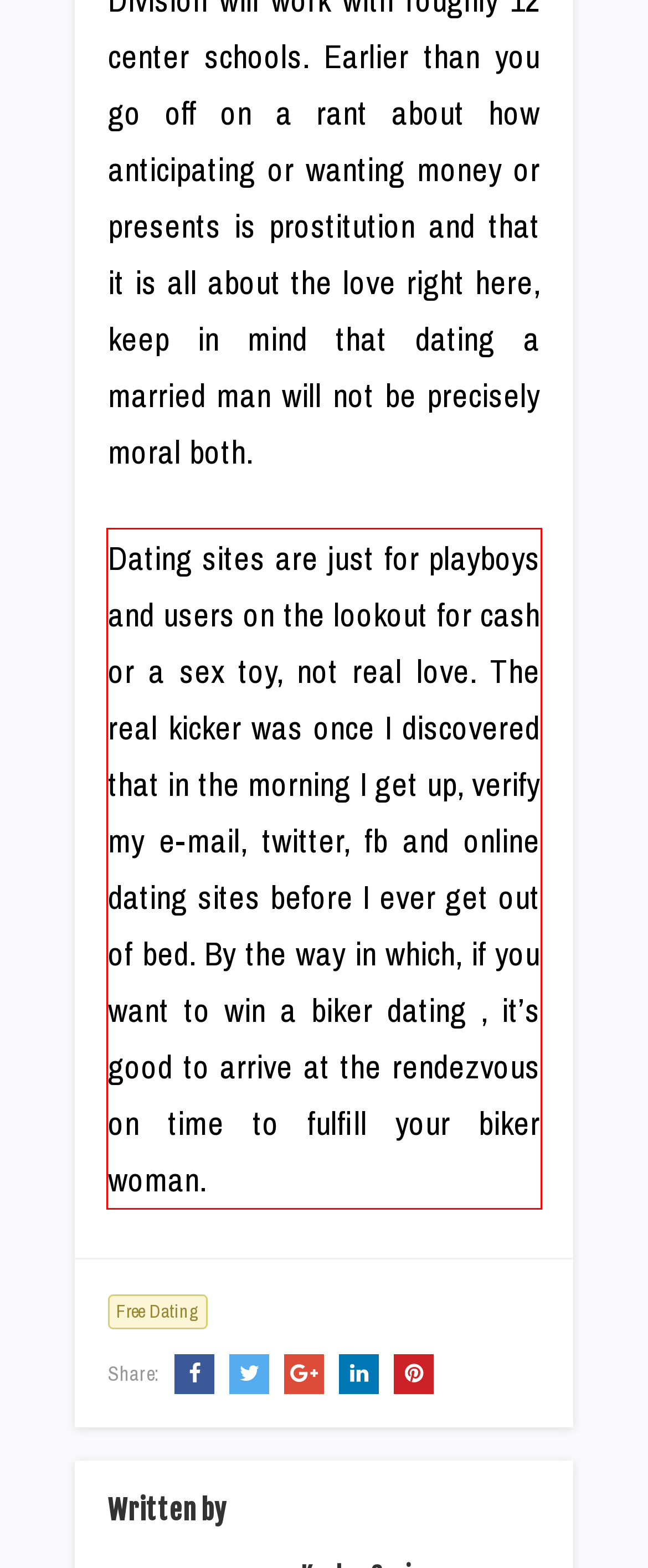Observe the screenshot of the webpage, locate the red bounding box, and extract the text content within it.

Dating sites are just for playboys and users on the lookout for cash or a sex toy, not real love. The real kicker was once I discovered that in the morning I get up, verify my e-mail, twitter, fb and online dating sites before I ever get out of bed. By the way in which, if you want to win a biker dating , it’s good to arrive at the rendezvous on time to fulfill your biker woman.